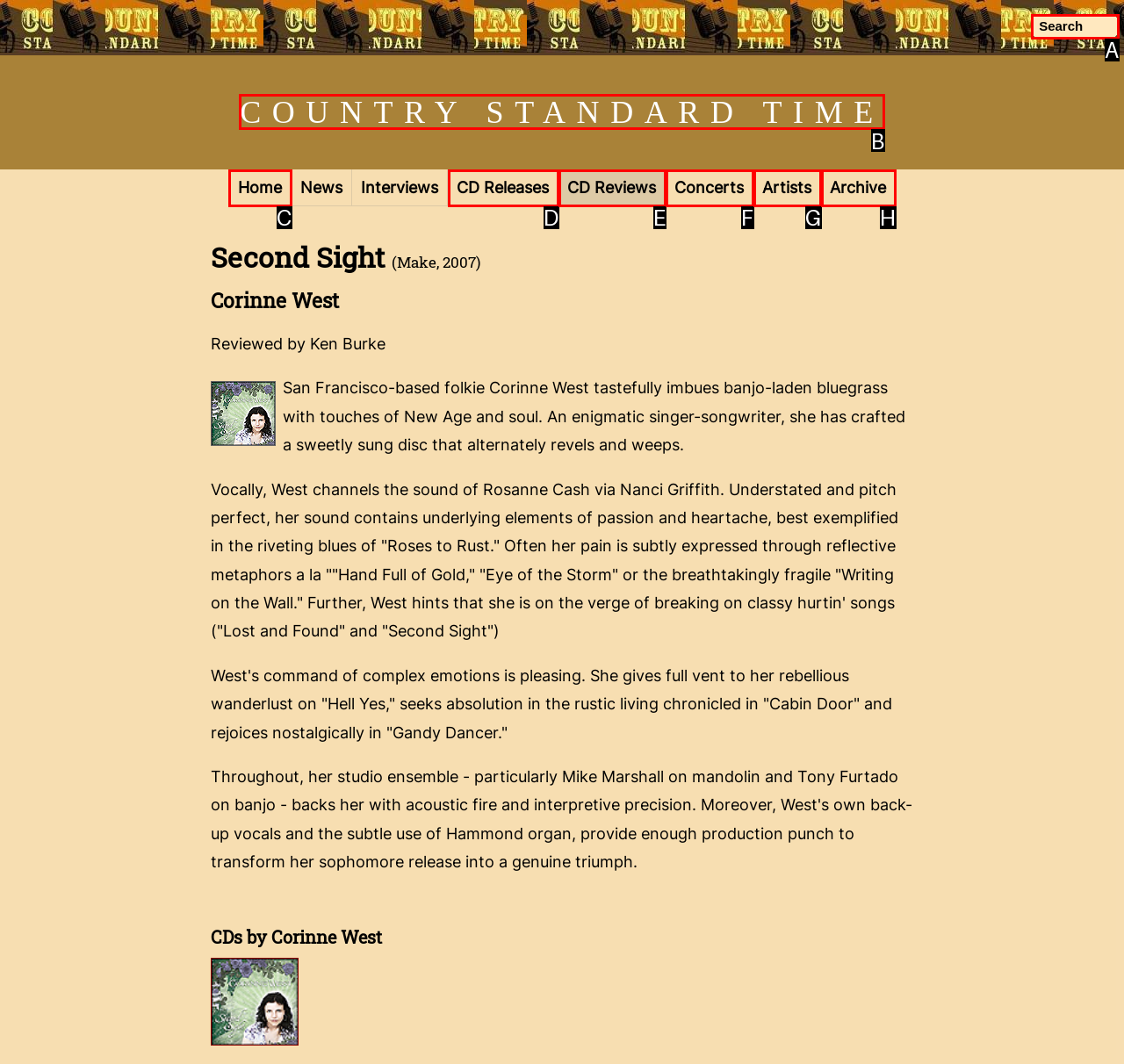From the available options, which lettered element should I click to complete this task: Go to COUNTRY STANDARD TIME?

B